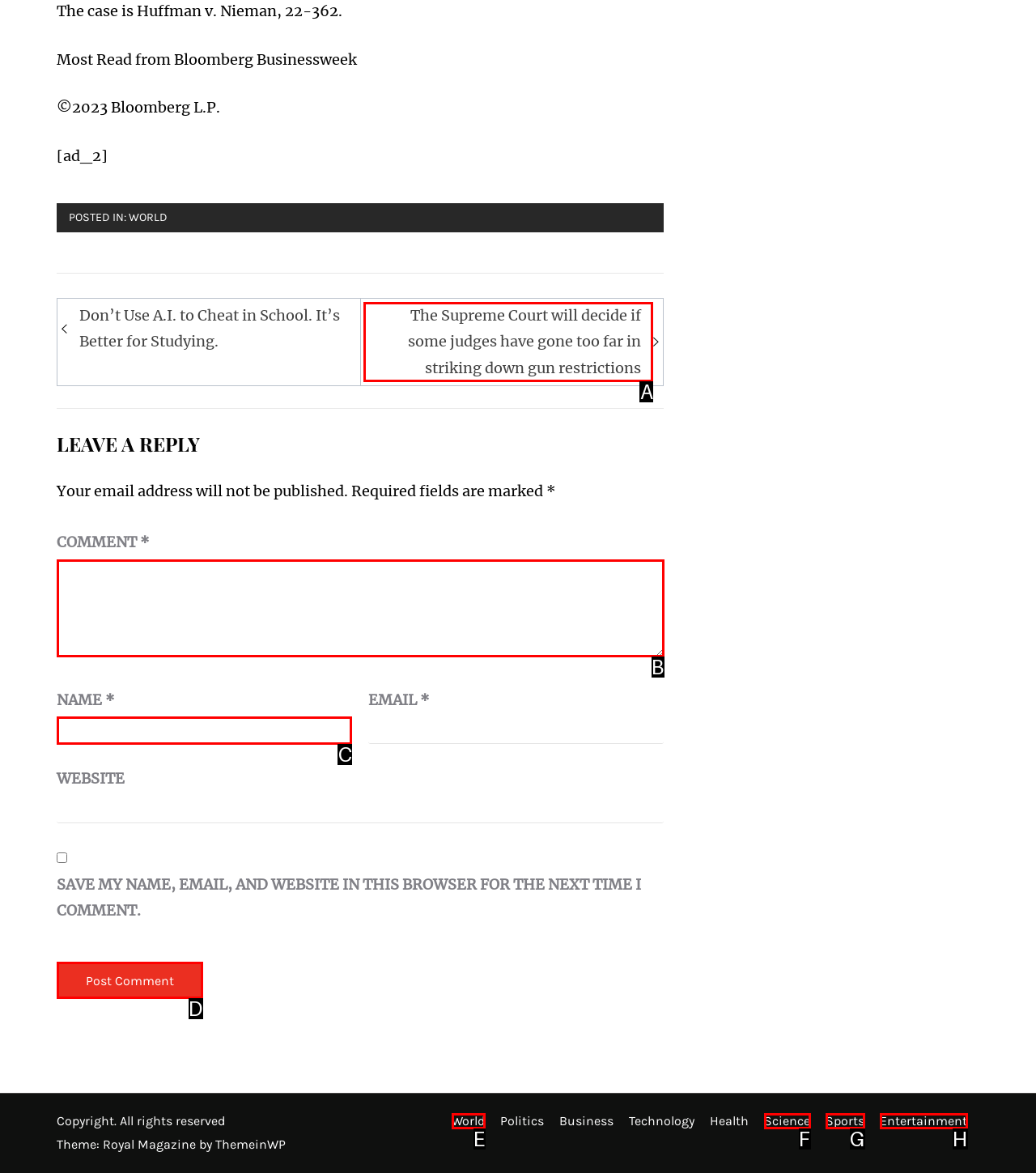Point out the HTML element I should click to achieve the following task: Type your comment in the 'COMMENT' field Provide the letter of the selected option from the choices.

B